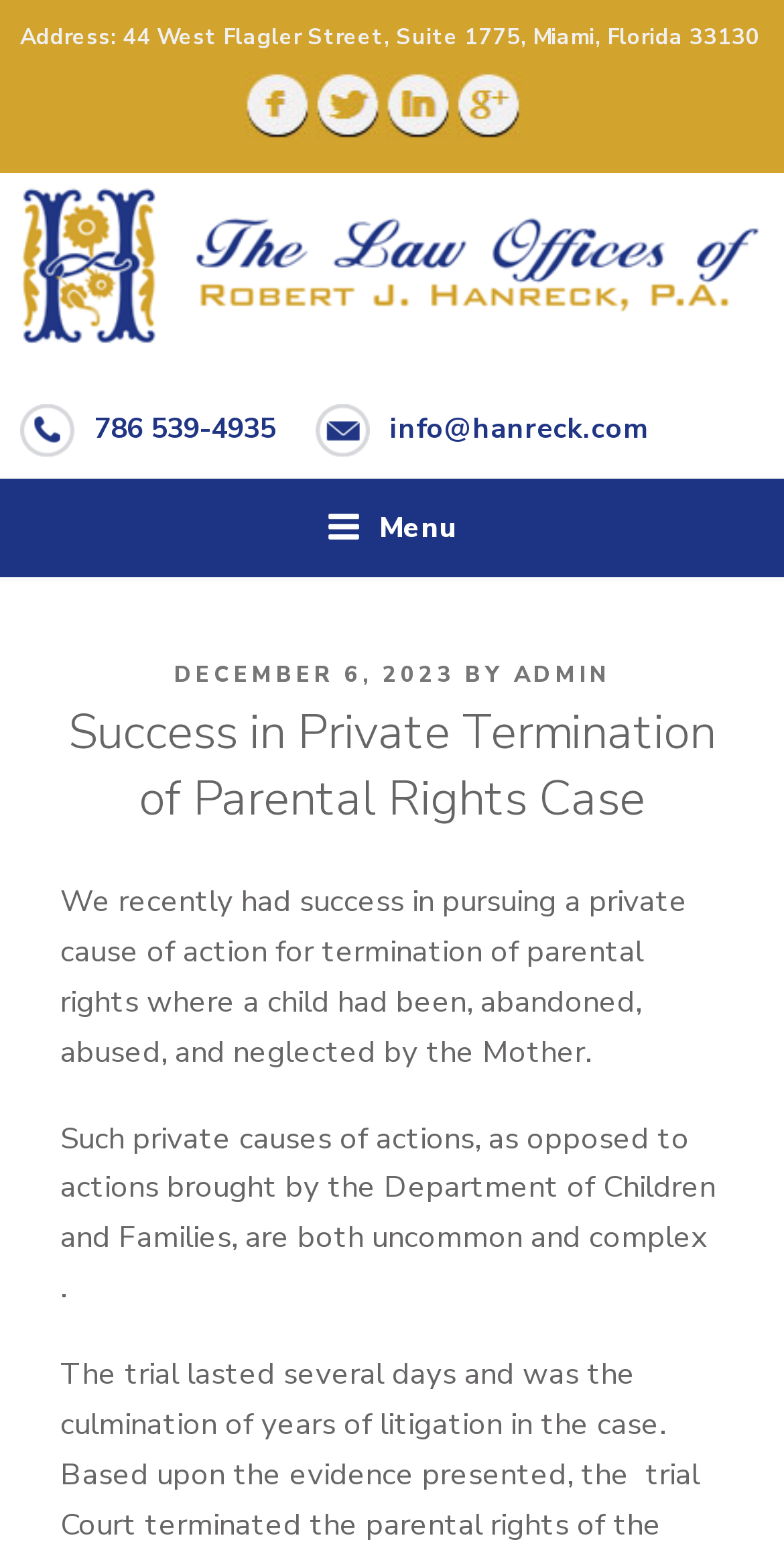Determine the bounding box coordinates for the area you should click to complete the following instruction: "Click Facebook".

[0.312, 0.076, 0.394, 0.095]